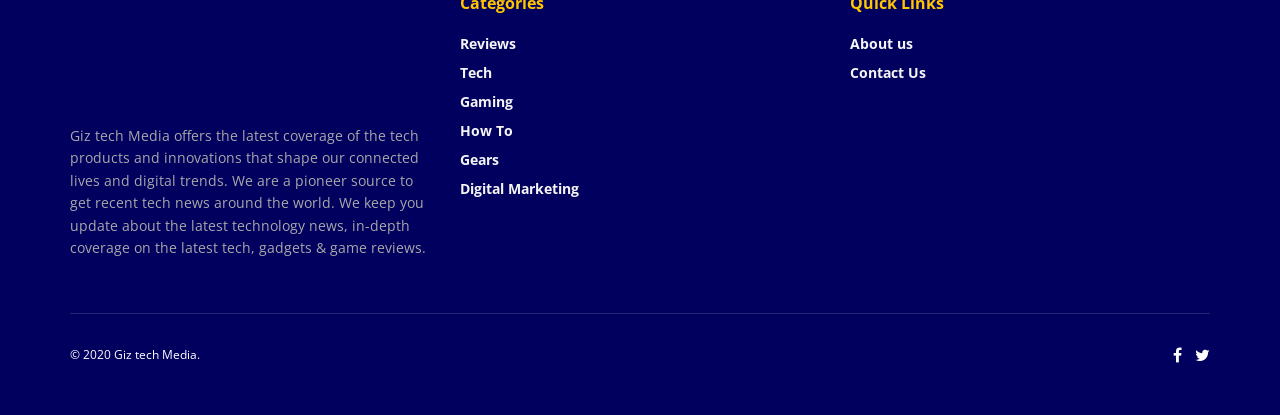Provide the bounding box coordinates for the UI element described in this sentence: "Gaming". The coordinates should be four float values between 0 and 1, i.e., [left, top, right, bottom].

[0.359, 0.213, 0.401, 0.259]